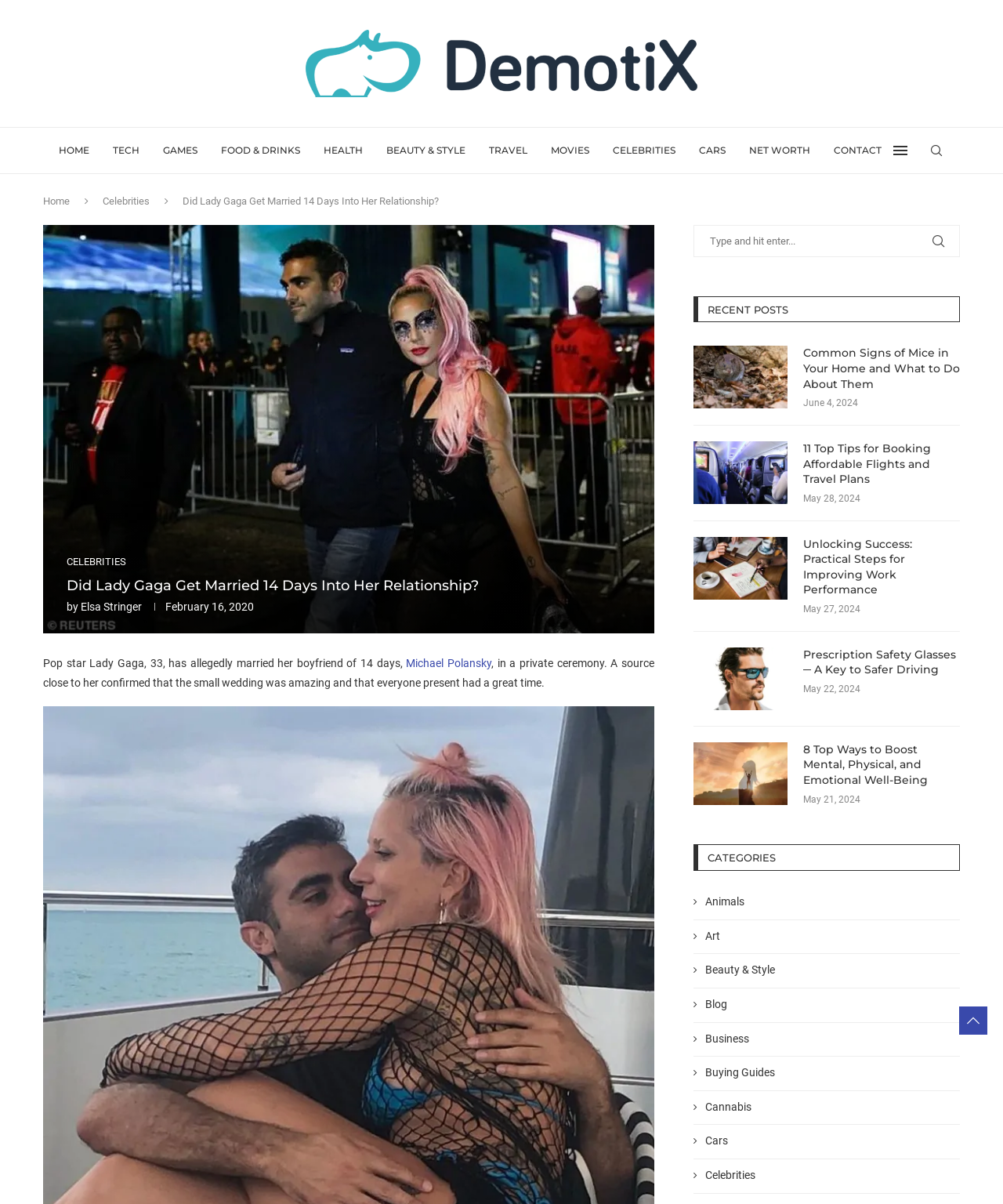Please determine the bounding box coordinates of the area that needs to be clicked to complete this task: 'Click on the 'HOME' link'. The coordinates must be four float numbers between 0 and 1, formatted as [left, top, right, bottom].

[0.059, 0.106, 0.089, 0.144]